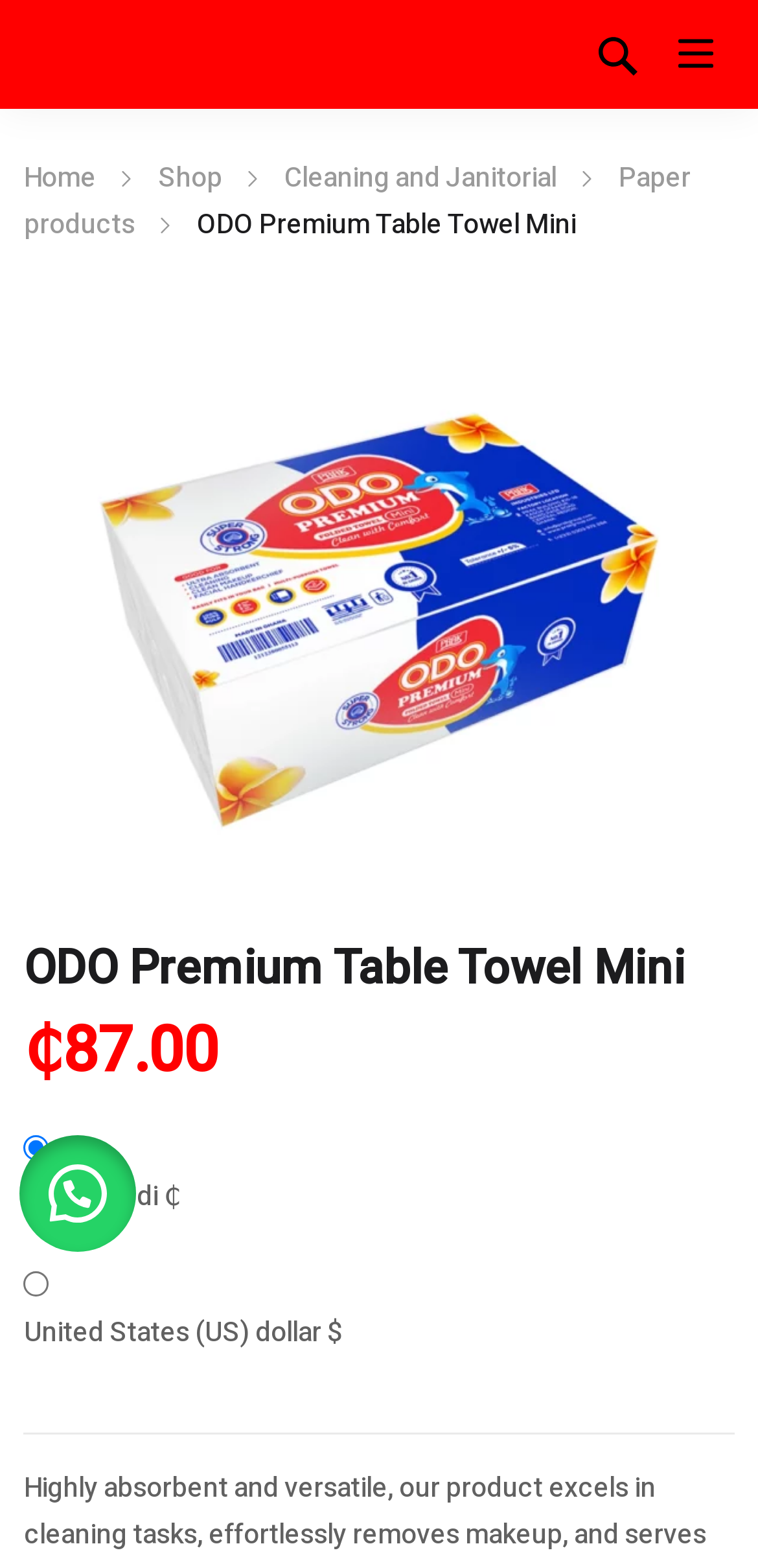For the element described, predict the bounding box coordinates as (top-left x, top-left y, bottom-right x, bottom-right y). All values should be between 0 and 1. Element description: Shop

[0.208, 0.1, 0.293, 0.126]